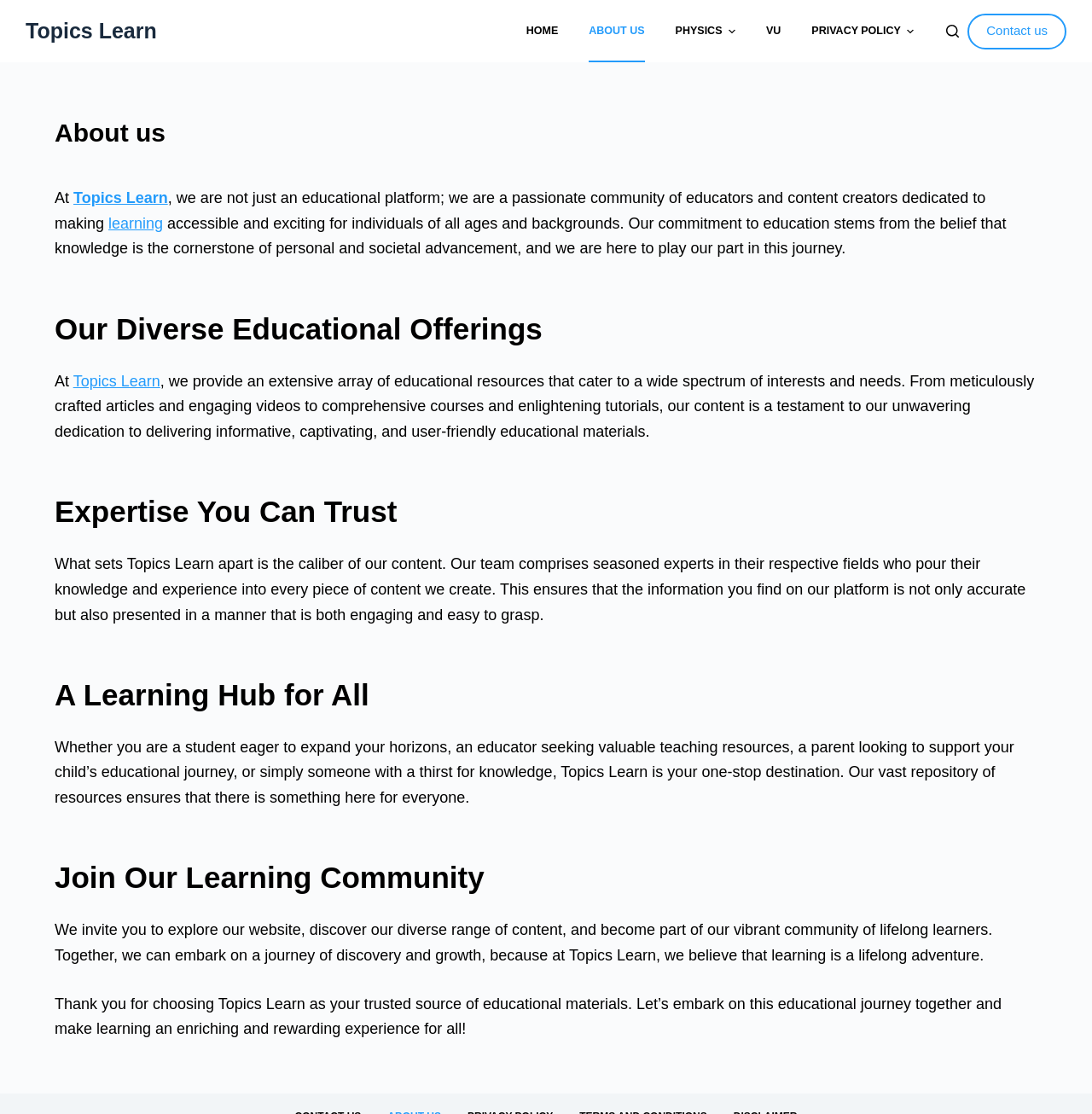Please identify the bounding box coordinates of the clickable element to fulfill the following instruction: "Learn more about Topics Learn". The coordinates should be four float numbers between 0 and 1, i.e., [left, top, right, bottom].

[0.067, 0.17, 0.154, 0.185]